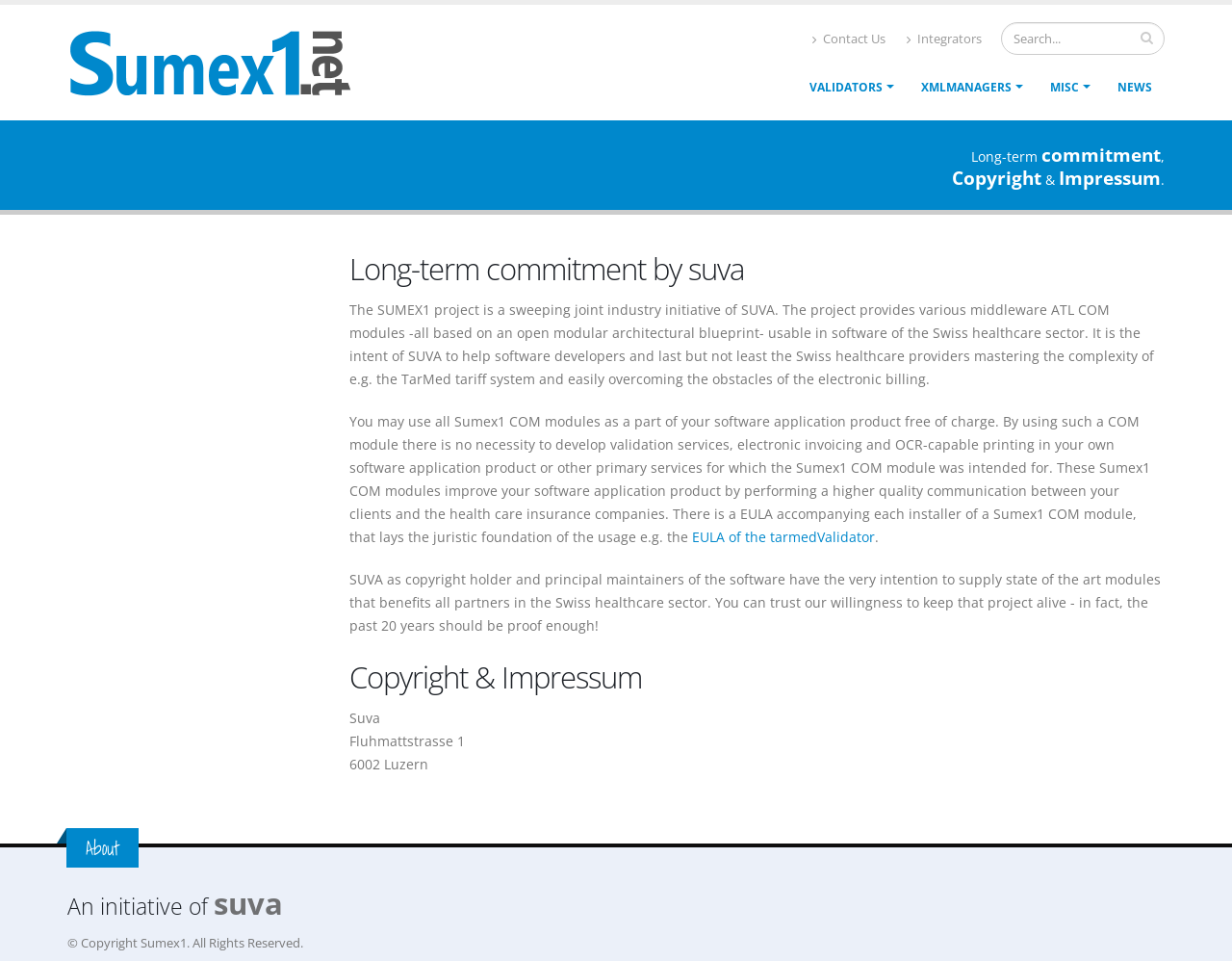Please locate the bounding box coordinates of the element that should be clicked to complete the given instruction: "Contact Us".

[0.652, 0.023, 0.727, 0.059]